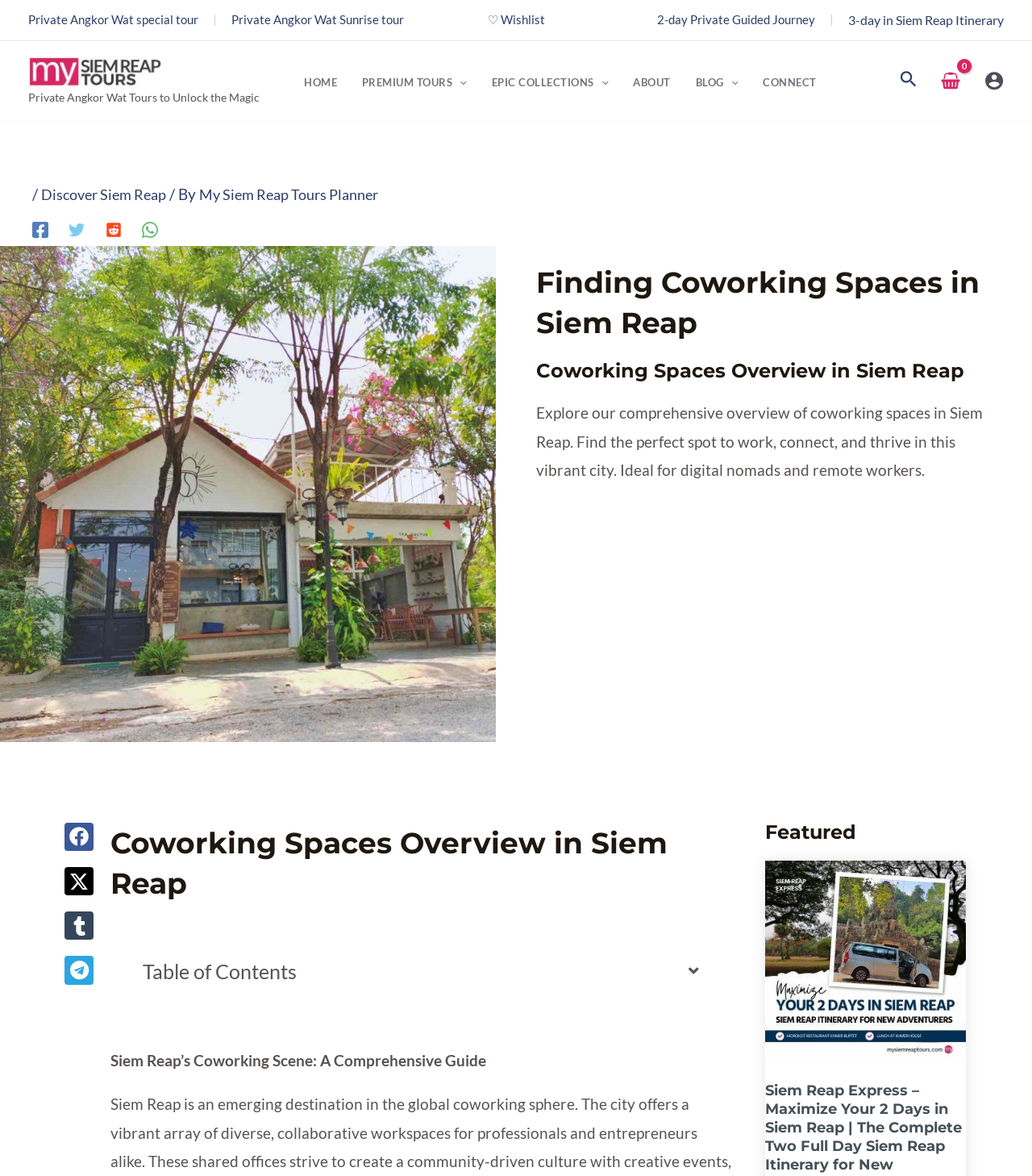What is the title of the first section?
Utilize the image to construct a detailed and well-explained answer.

I looked at the headings on the webpage and found that the first section is titled 'Finding Coworking Spaces in Siem Reap'.